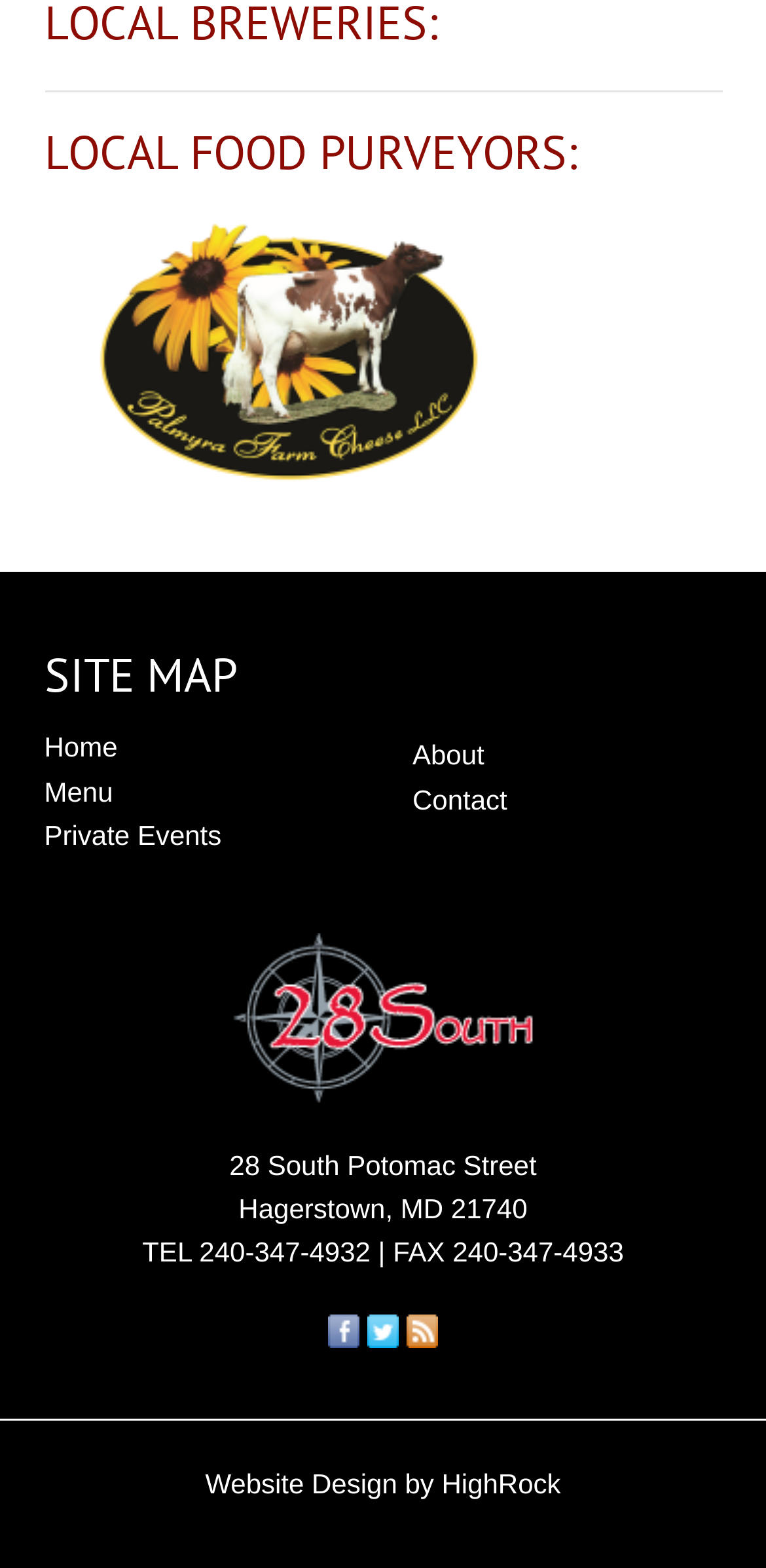Determine the bounding box coordinates of the section to be clicked to follow the instruction: "Go to 'Contact'". The coordinates should be given as four float numbers between 0 and 1, formatted as [left, top, right, bottom].

[0.538, 0.5, 0.662, 0.52]